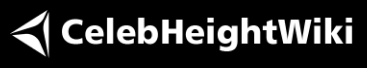Give a thorough description of the image, including any visible elements and their relationships.

The image displays the logo of "CelebHeightWiki," a website dedicated to providing information on the heights of various celebrities. The logo features a modern, sleek design with a distinctive arrow symbol, accompanied by the text "CelebHeightWiki" in a bold, eye-catching font. The color scheme is likely intended to capture attention and convey a sense of professionalism, enhancing the website's brand identity. This platform is particularly useful for fans and followers interested in the physical stats of their favorite public figures.